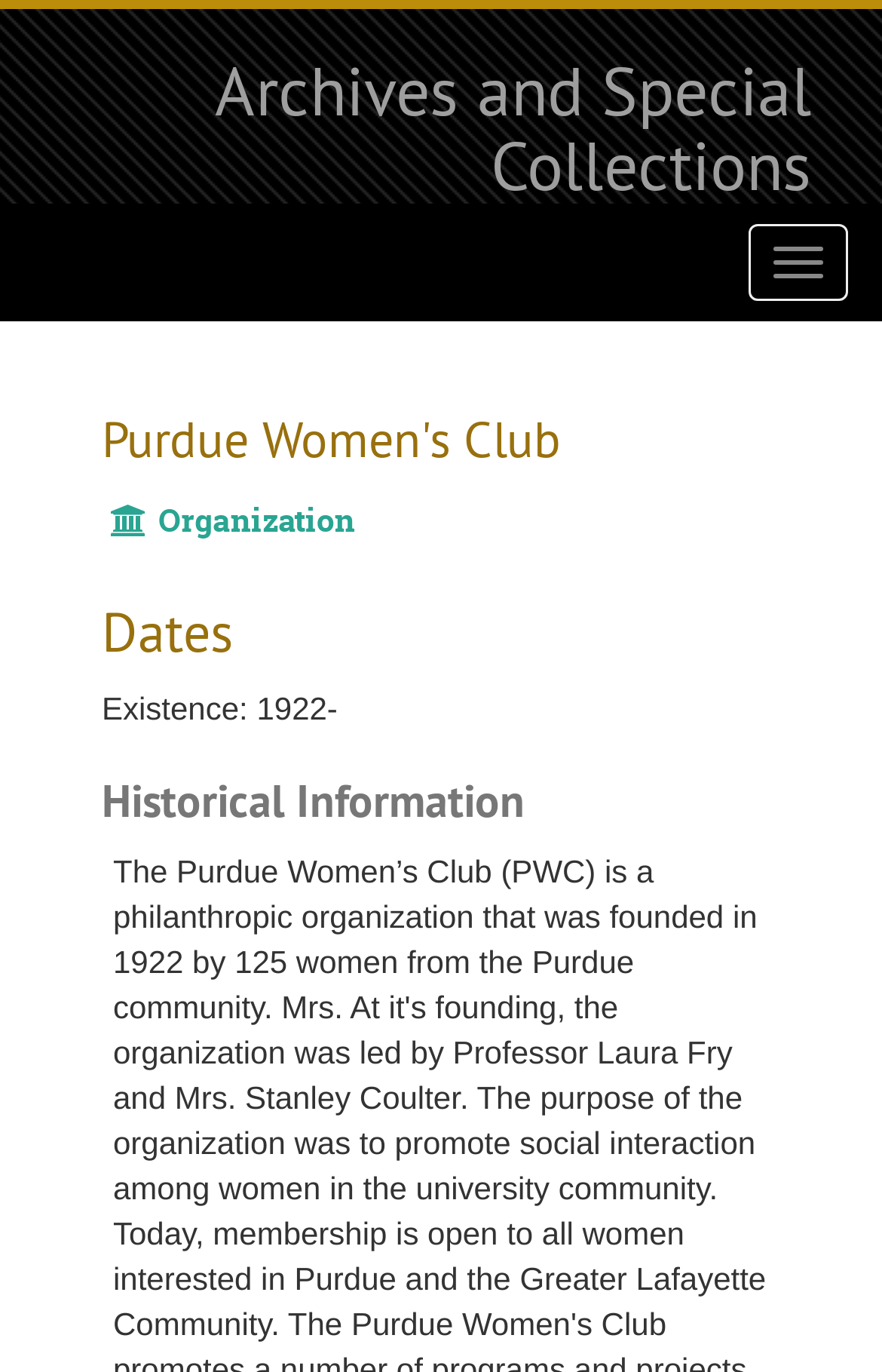What is the name of the organization?
Answer the question in as much detail as possible.

I found the answer by looking at the heading element with the text 'Purdue Women's Club' which is located at the top of the page, indicating that it is the name of the organization.